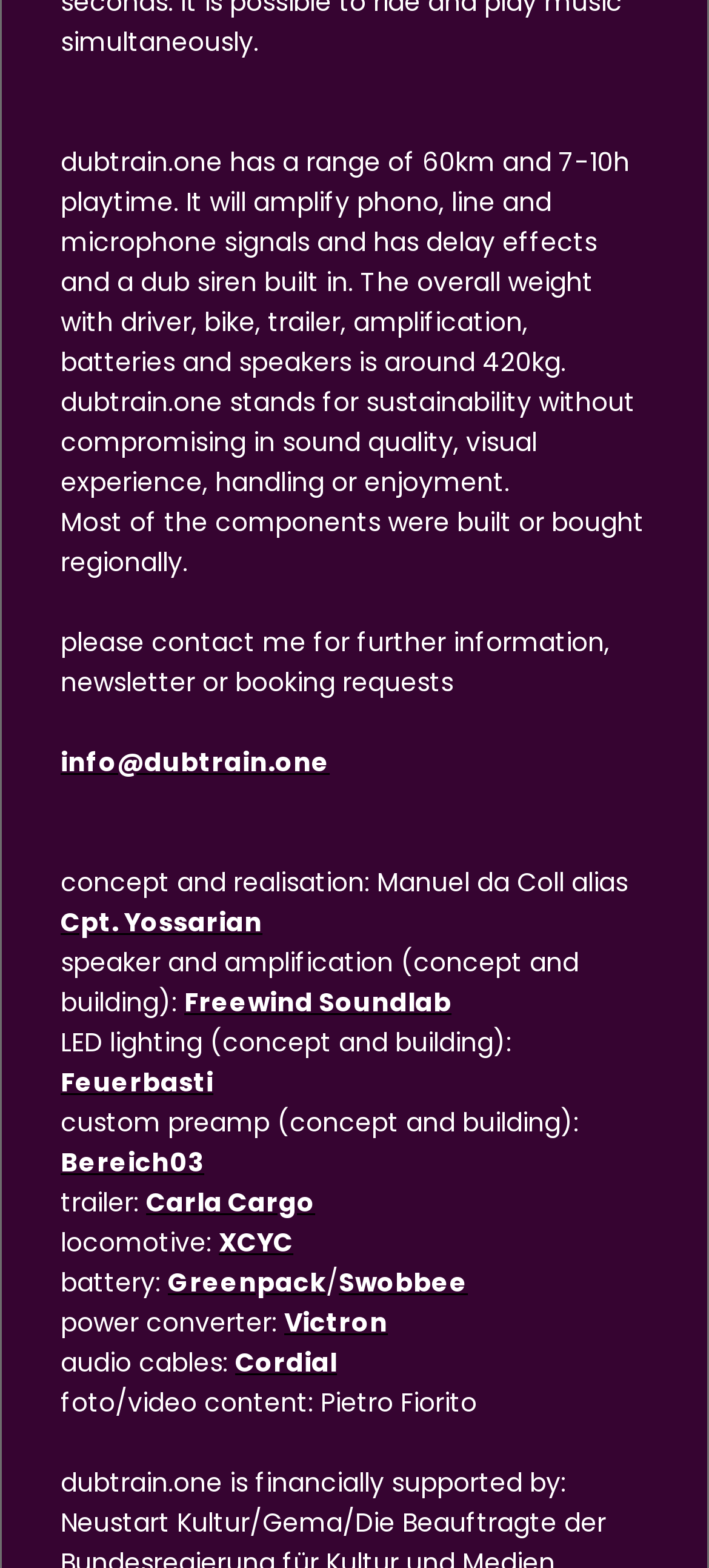Please reply to the following question using a single word or phrase: 
What is the weight of dubtrain.one with all components?

around 420kg